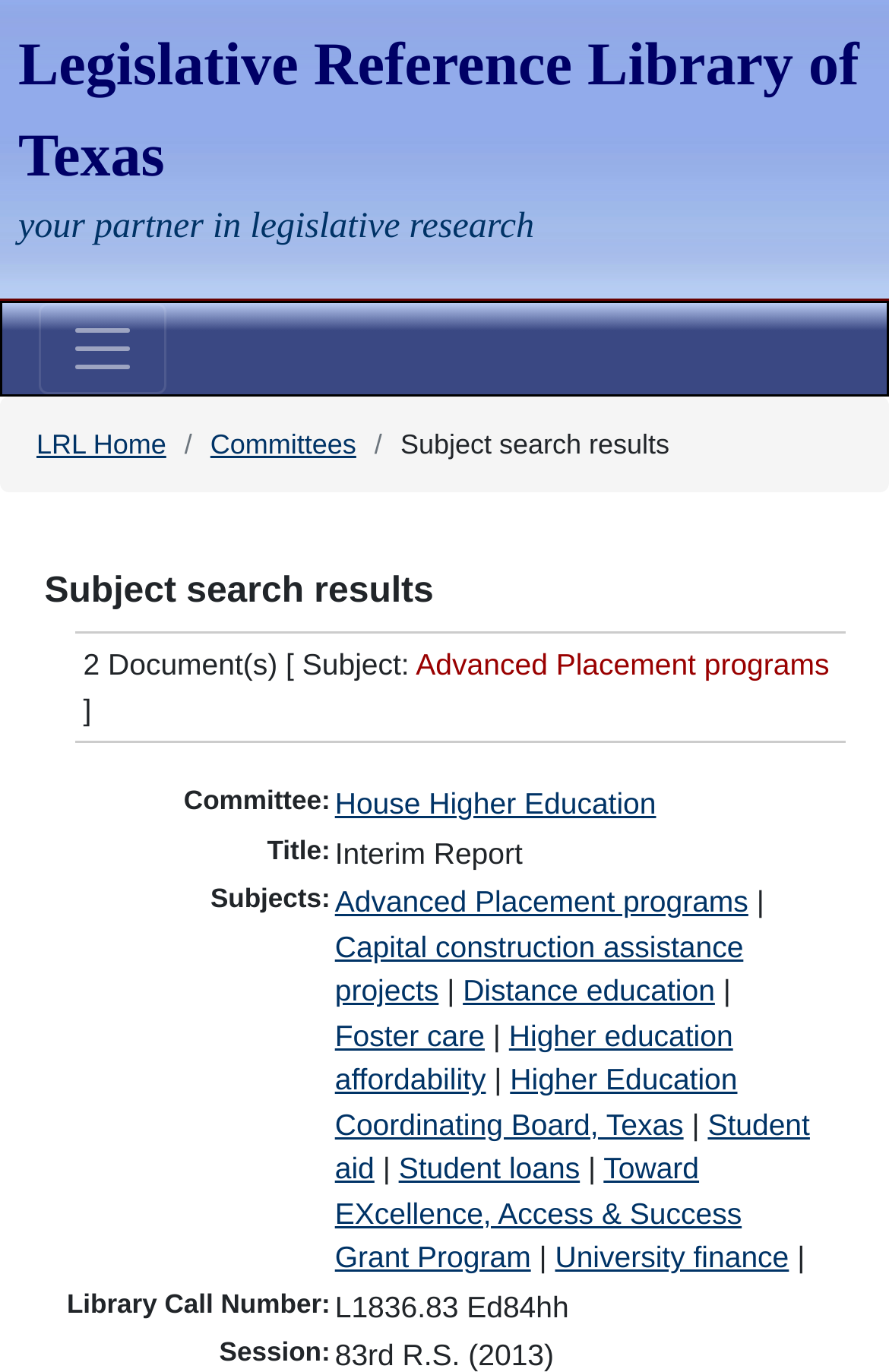Locate and provide the bounding box coordinates for the HTML element that matches this description: "Higher Education Coordinating Board, Texas".

[0.377, 0.774, 0.829, 0.832]